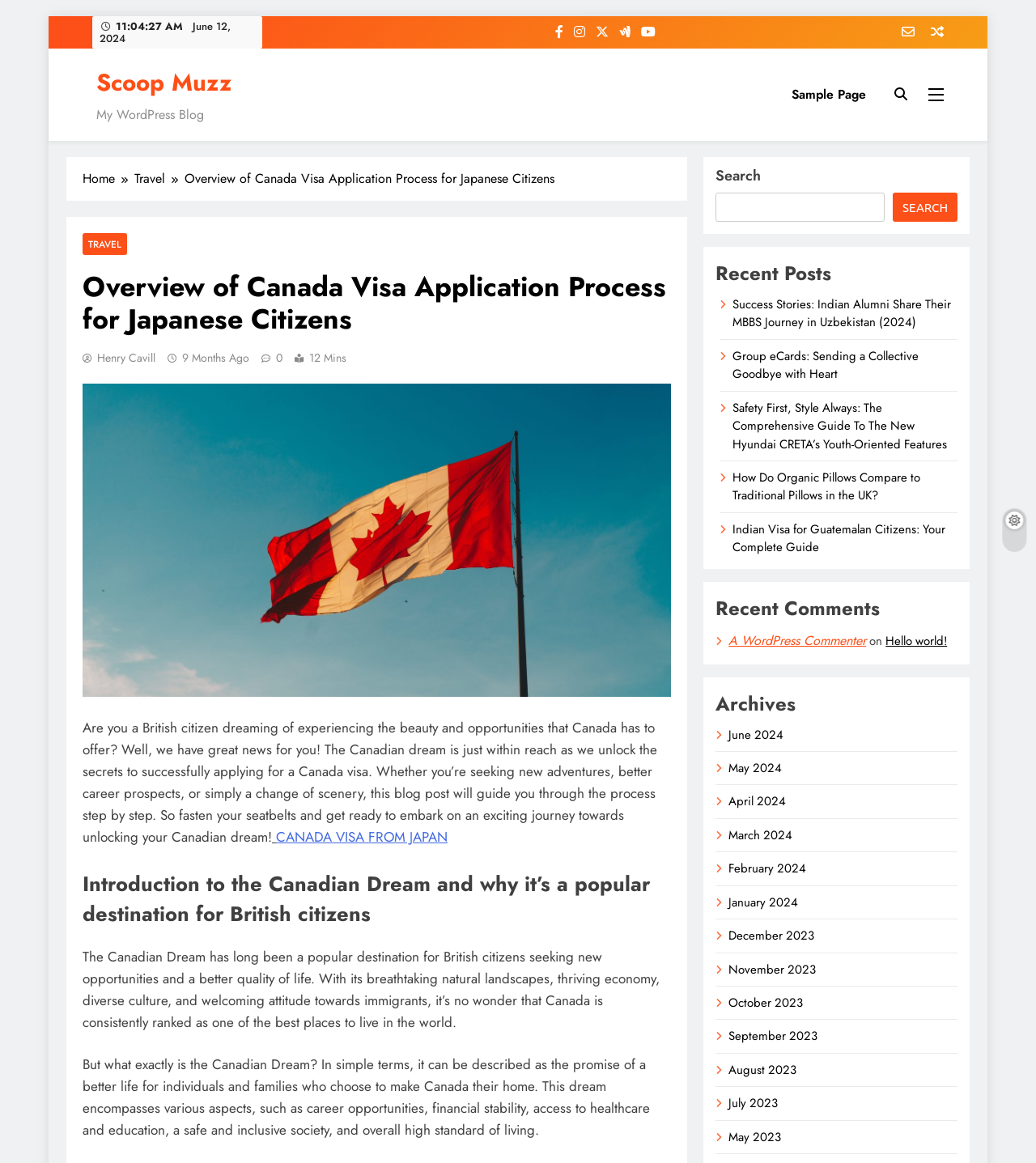Extract the top-level heading from the webpage and provide its text.

Overview of Canada Visa Application Process for Japanese Citizens